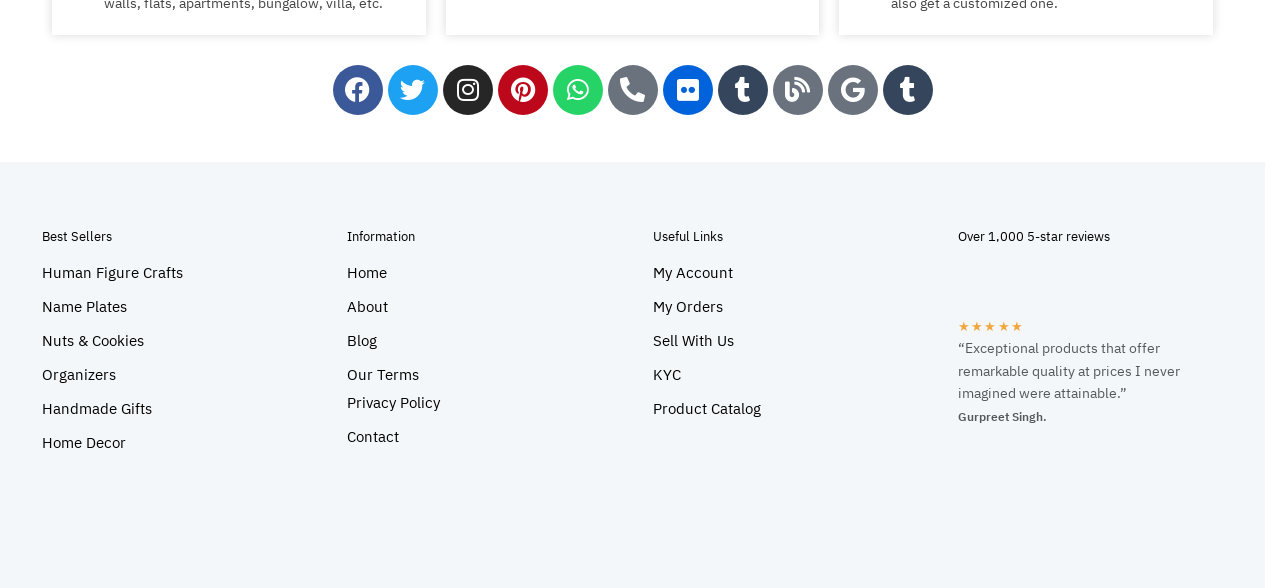What is the category of products listed under 'Best Sellers'?
Refer to the screenshot and deliver a thorough answer to the question presented.

Under the 'Best Sellers' category, there are several links listed, including 'Human Figure Crafts', 'Name Plates', 'Nuts & Cookies', 'Organizers', 'Handmade Gifts', and 'Home Decor'. The category of products listed under 'Best Sellers' includes handmade gifts, which is indicated by the link 'Handmade Gifts' with a bounding box of [0.033, 0.669, 0.119, 0.707].